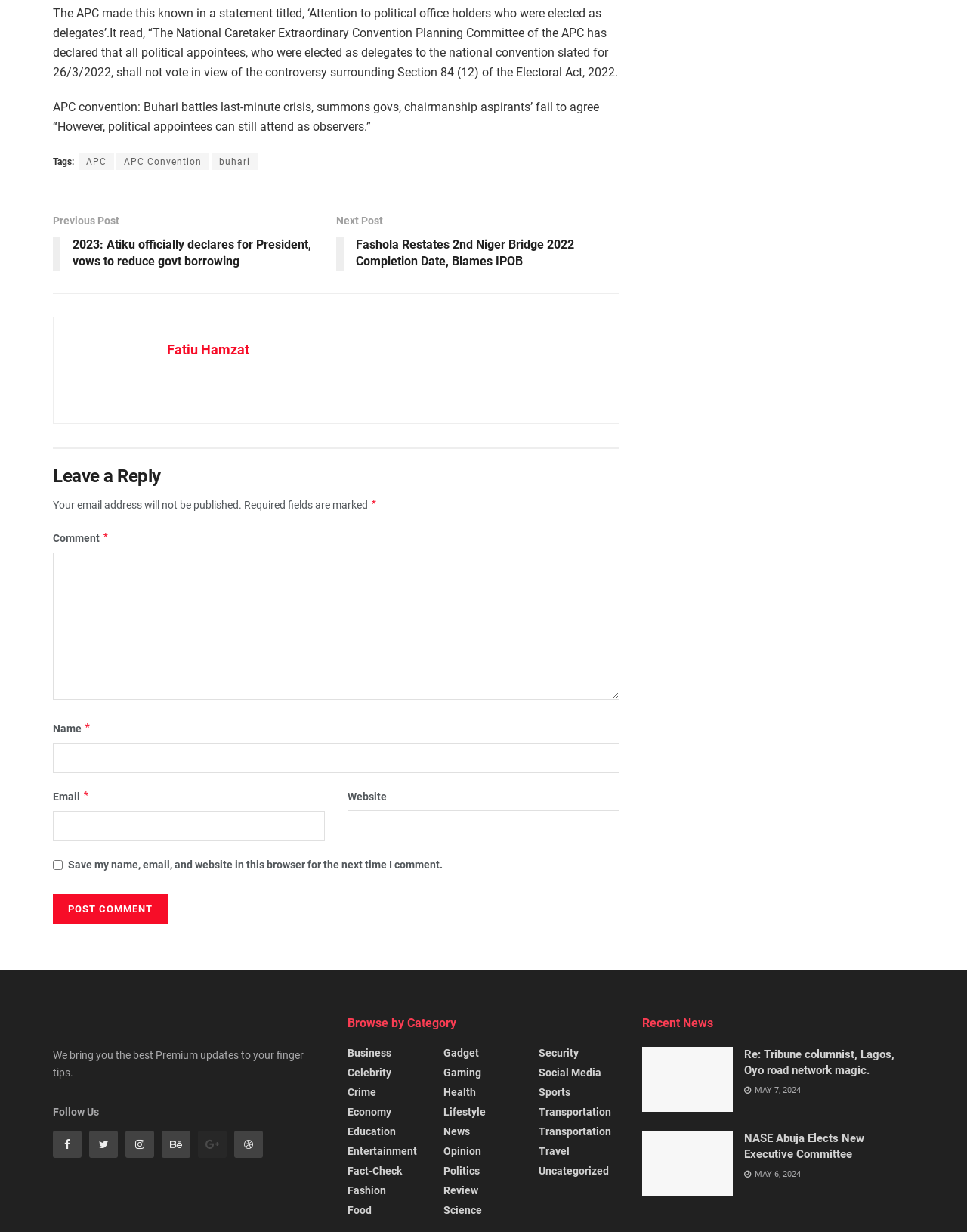Using the information in the image, give a comprehensive answer to the question: 
What is the date of the news article 'Re: Tribune columnist, Lagos, Oyo road network magic.'?

I determined the answer by looking at the date listed below the news article, which is 'MAY 7, 2024'.